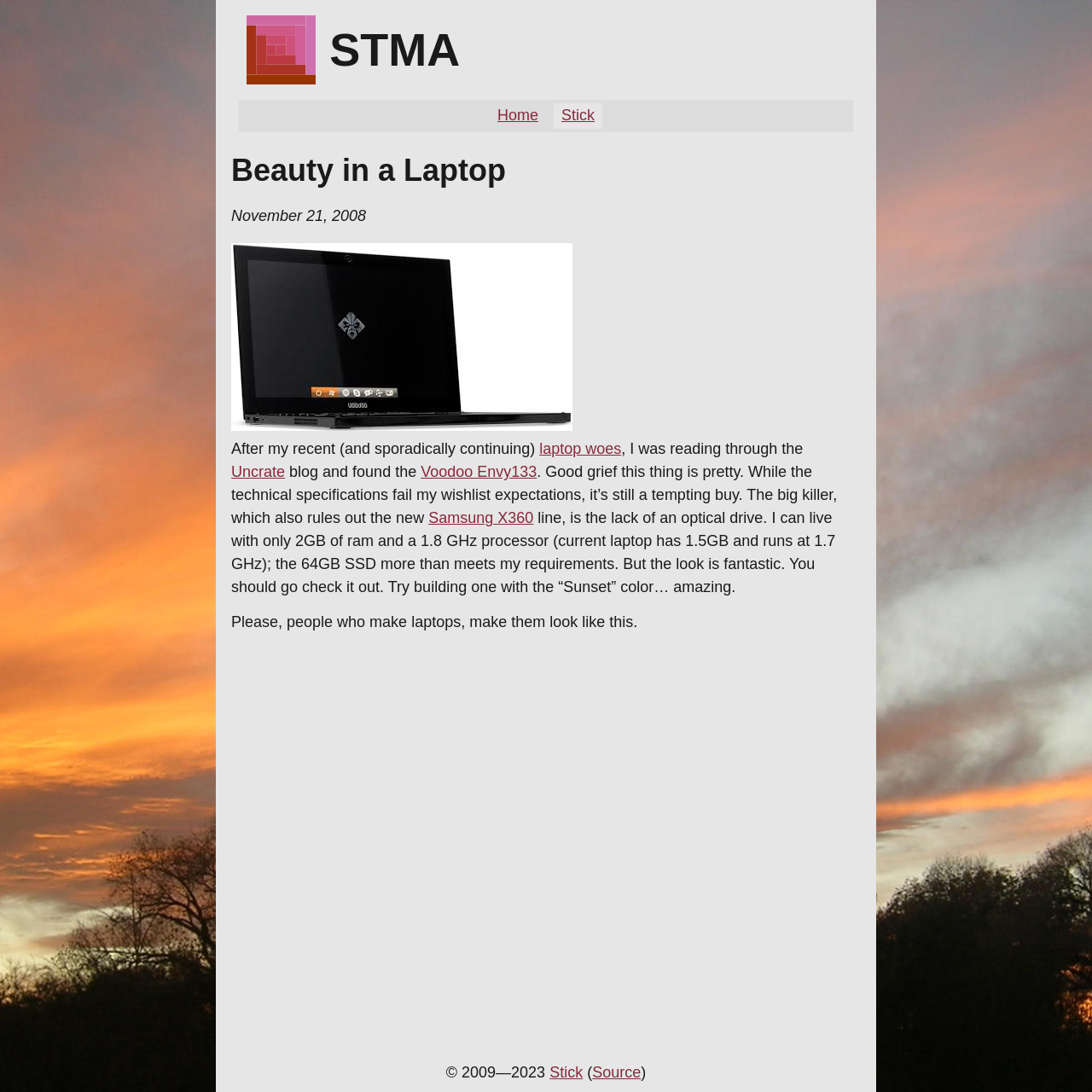What is the name of the laptop mentioned in the blog post?
Provide a detailed answer to the question using information from the image.

I found the name of the laptop by reading the text in the article element, which mentions 'Voodoo Envy133' as a link.